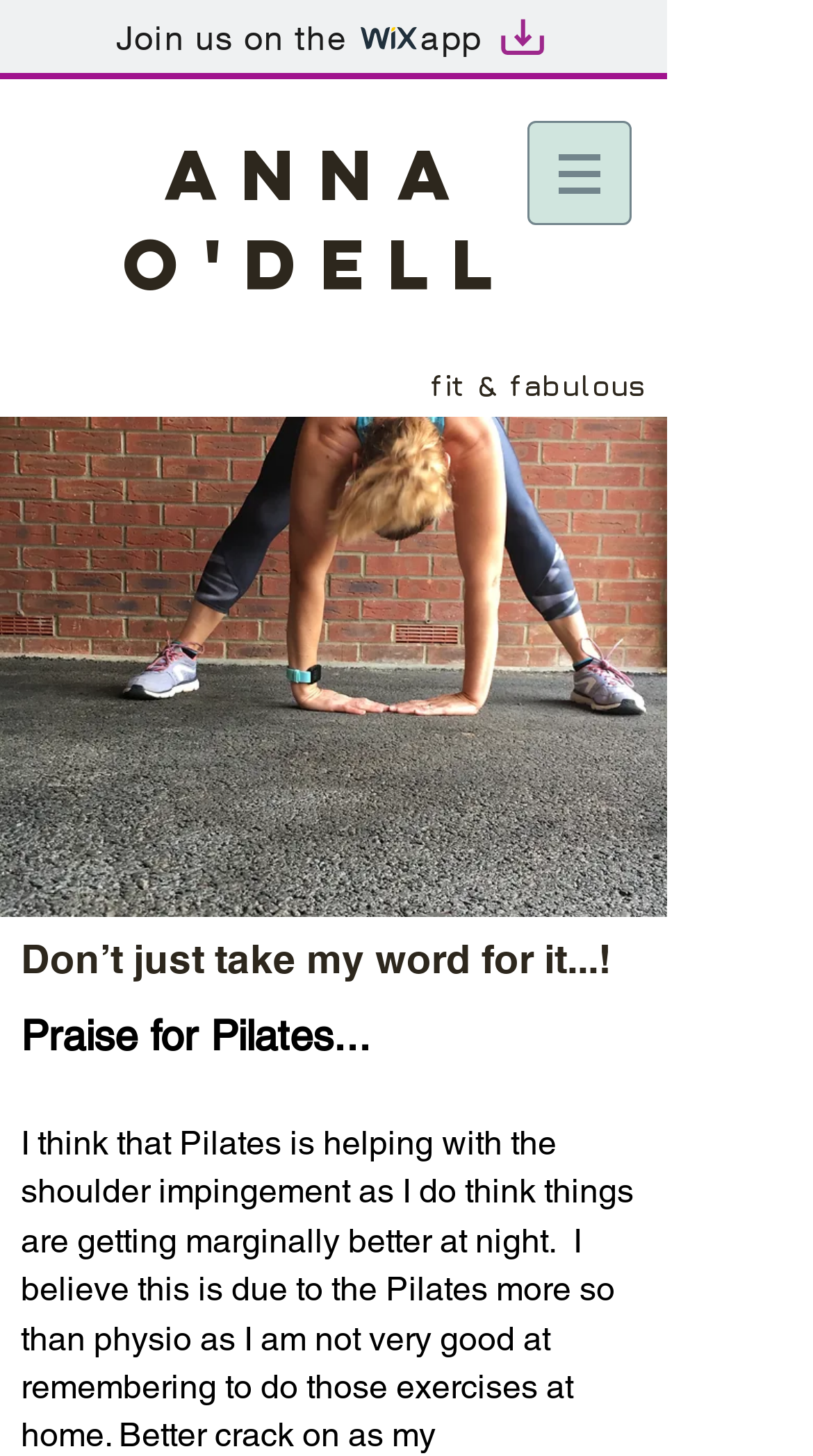From the webpage screenshot, predict the bounding box of the UI element that matches this description: "Join us on the app".

[0.0, 0.0, 0.821, 0.054]